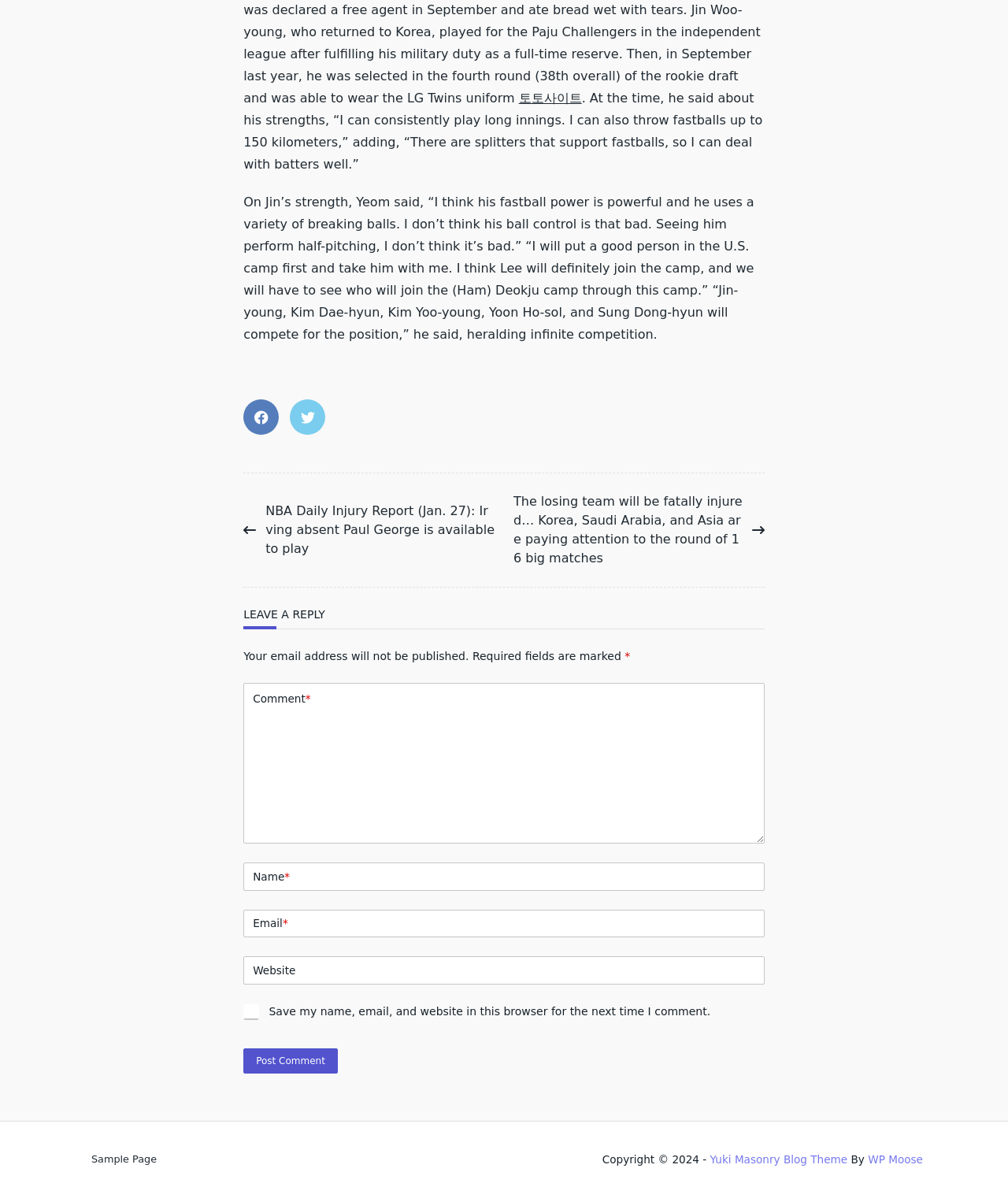Please determine the bounding box coordinates of the clickable area required to carry out the following instruction: "Click on the '토토사이트' link". The coordinates must be four float numbers between 0 and 1, represented as [left, top, right, bottom].

[0.515, 0.076, 0.577, 0.088]